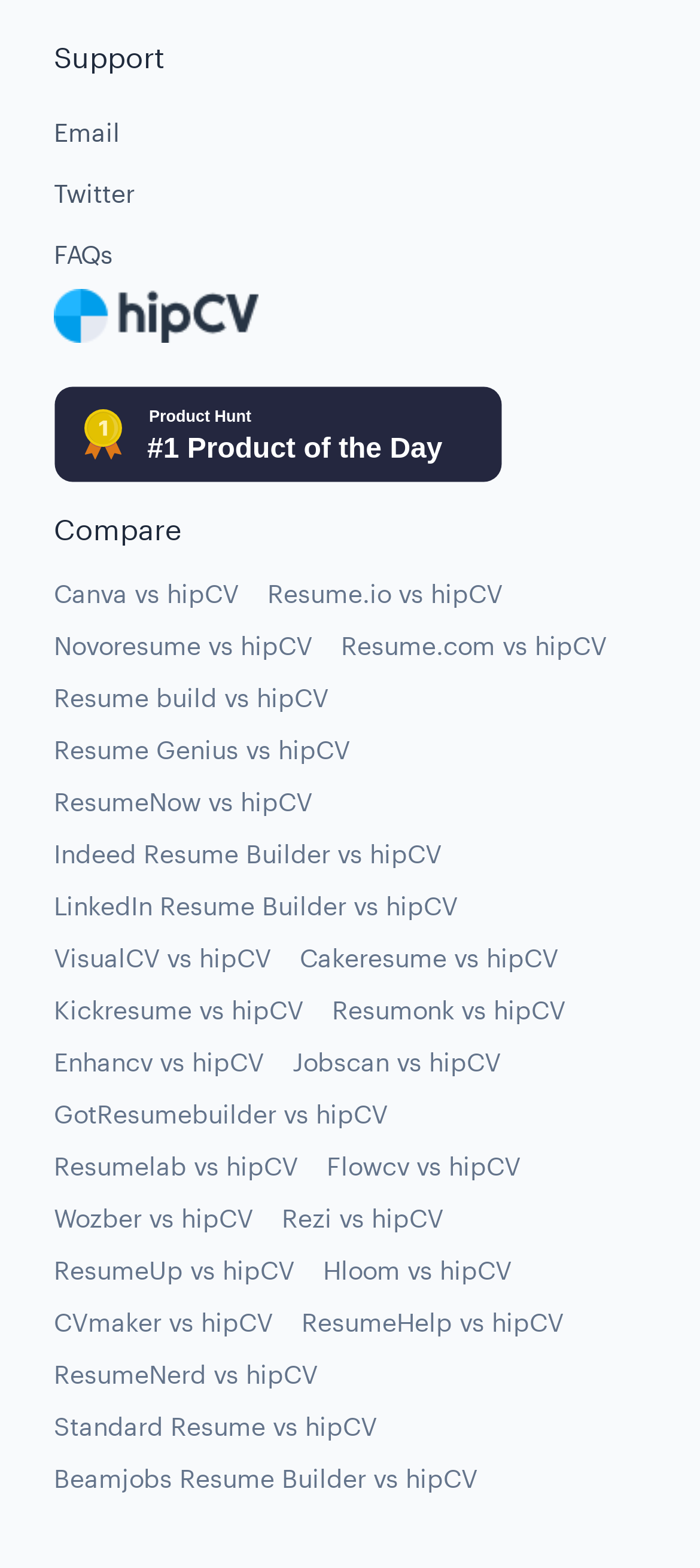Identify and provide the bounding box coordinates of the UI element described: "Beamjobs Resume Builder vs hipCV". The coordinates should be formatted as [left, top, right, bottom], with each number being a float between 0 and 1.

[0.077, 0.931, 0.723, 0.964]